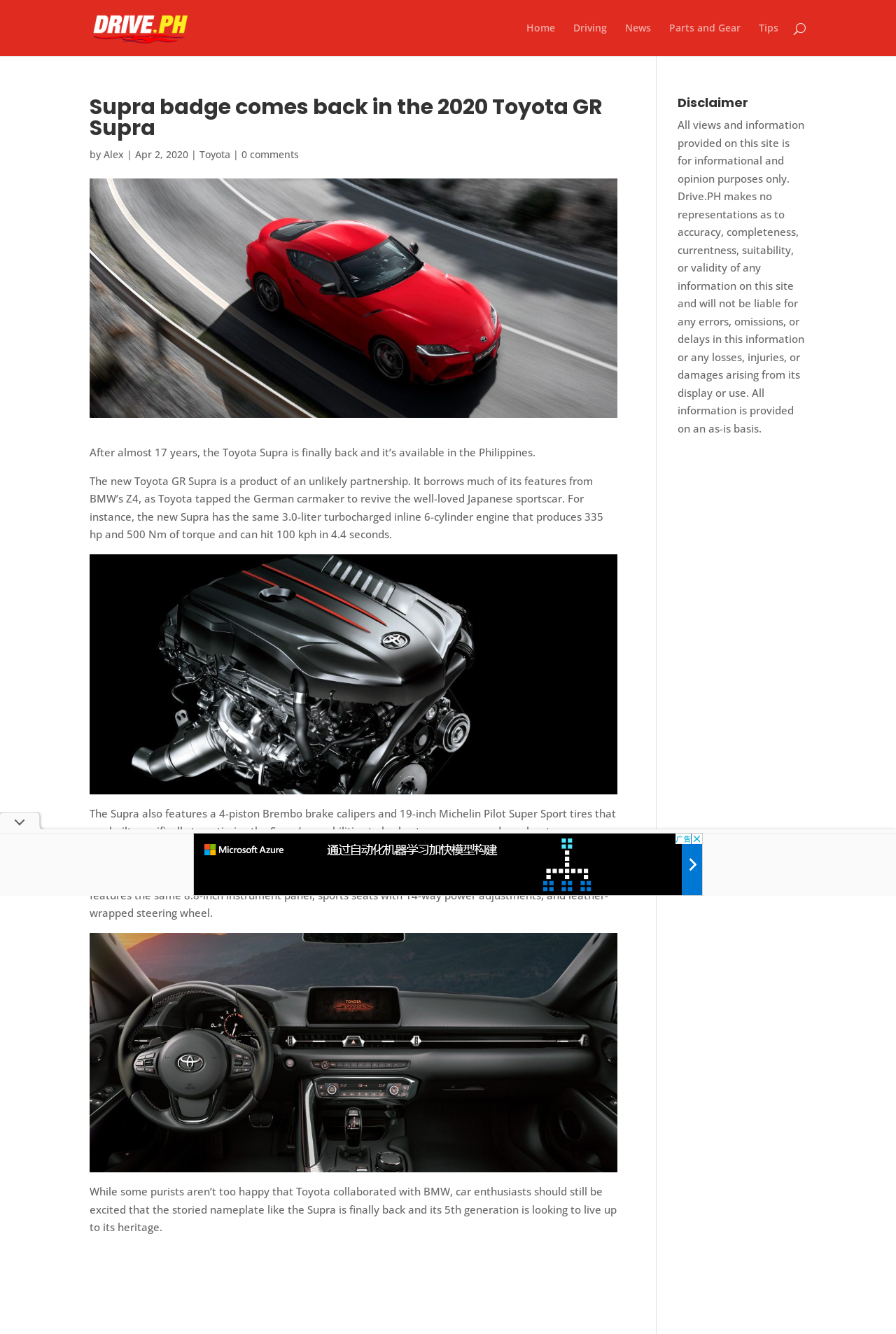Identify the bounding box coordinates for the UI element described by the following text: "Home". Provide the coordinates as four float numbers between 0 and 1, in the format [left, top, right, bottom].

[0.588, 0.017, 0.62, 0.042]